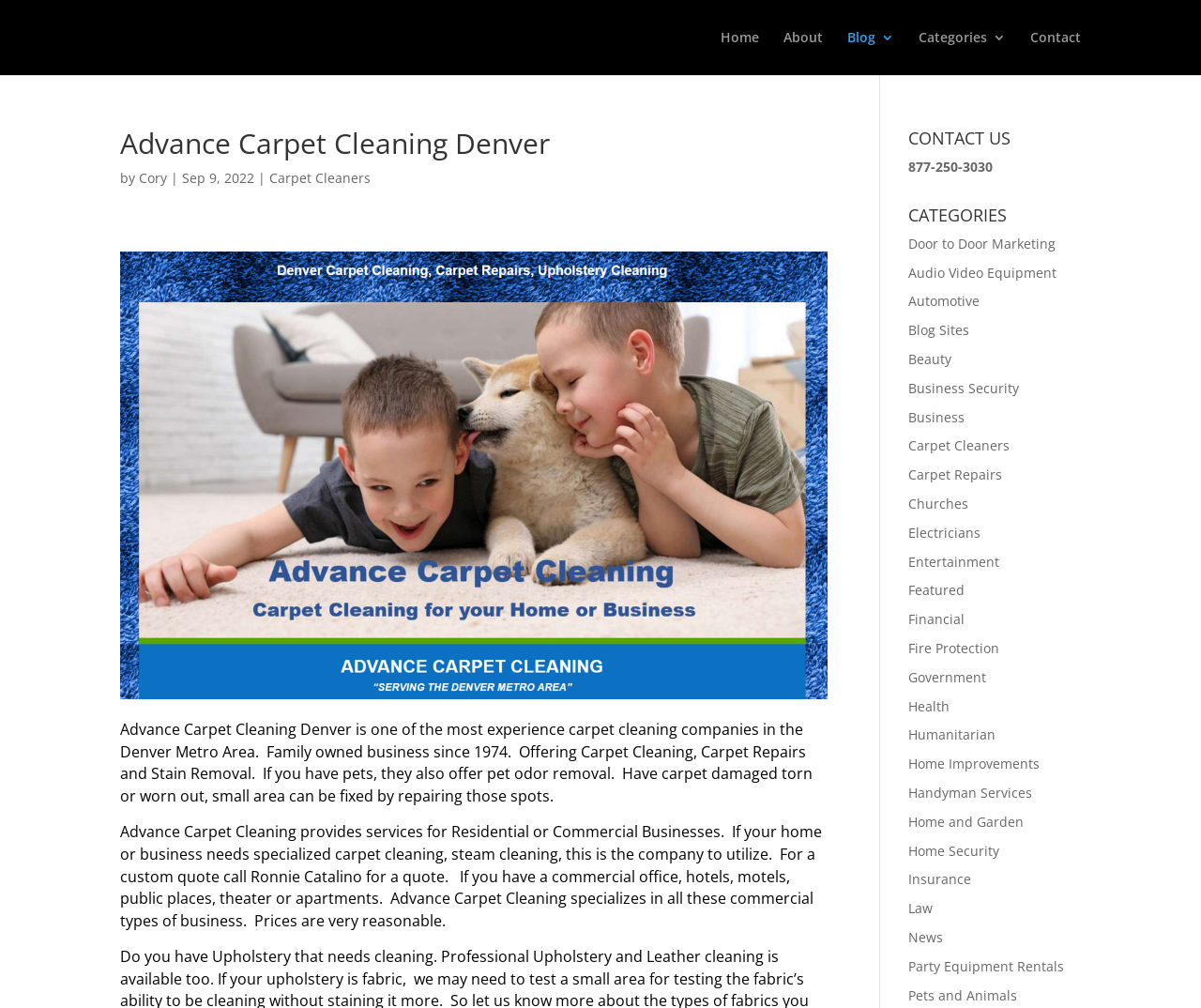Using a single word or phrase, answer the following question: 
What is the purpose of the 'Categories' section?

To list different business categories